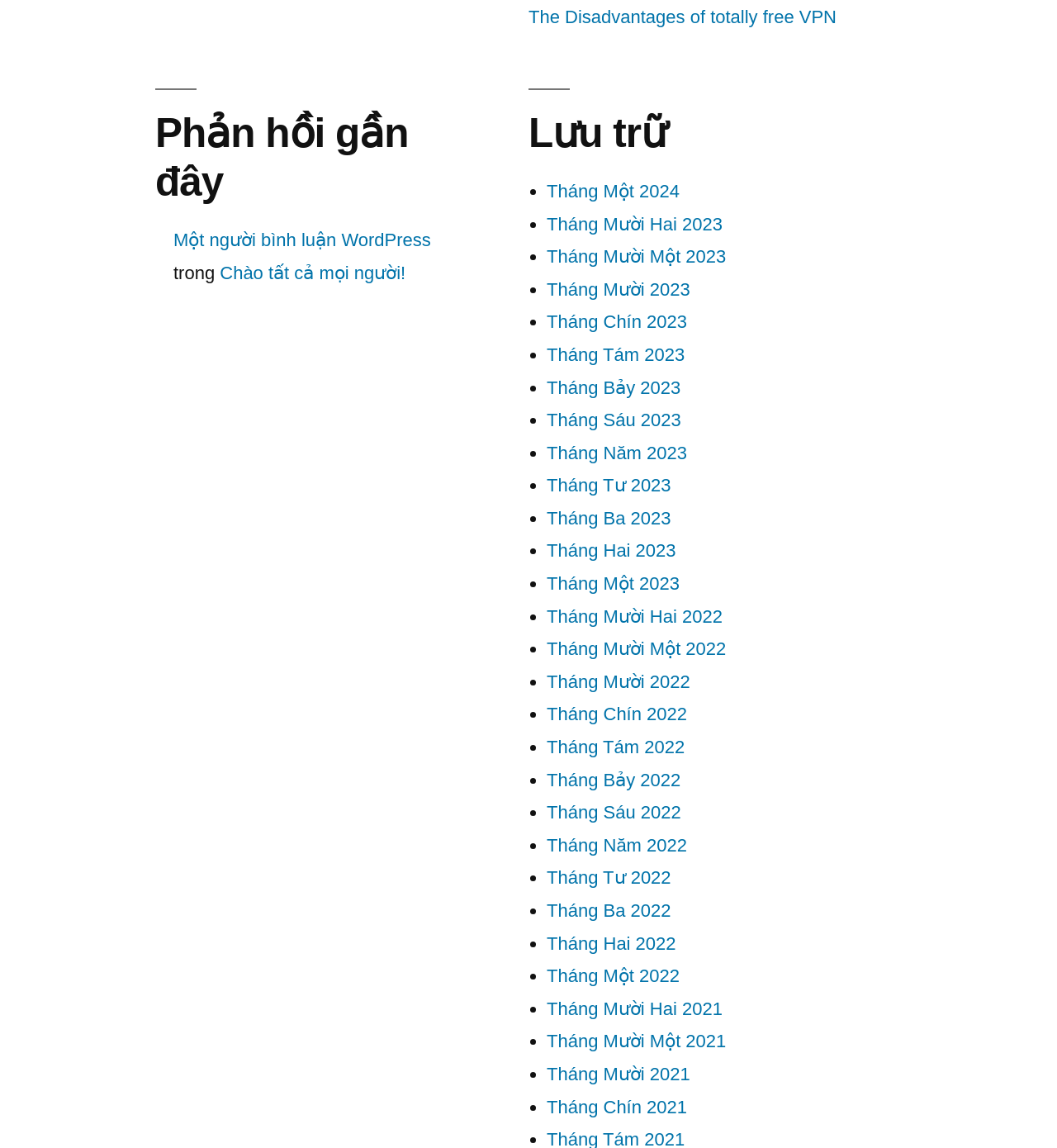How many months are listed in the archive?
Answer the question with a detailed explanation, including all necessary information.

I counted the number of links in the archive section, which starts from 'Tháng Một 2024' and goes back to 'Tháng Mười 2021', and found that there are 24 months listed.